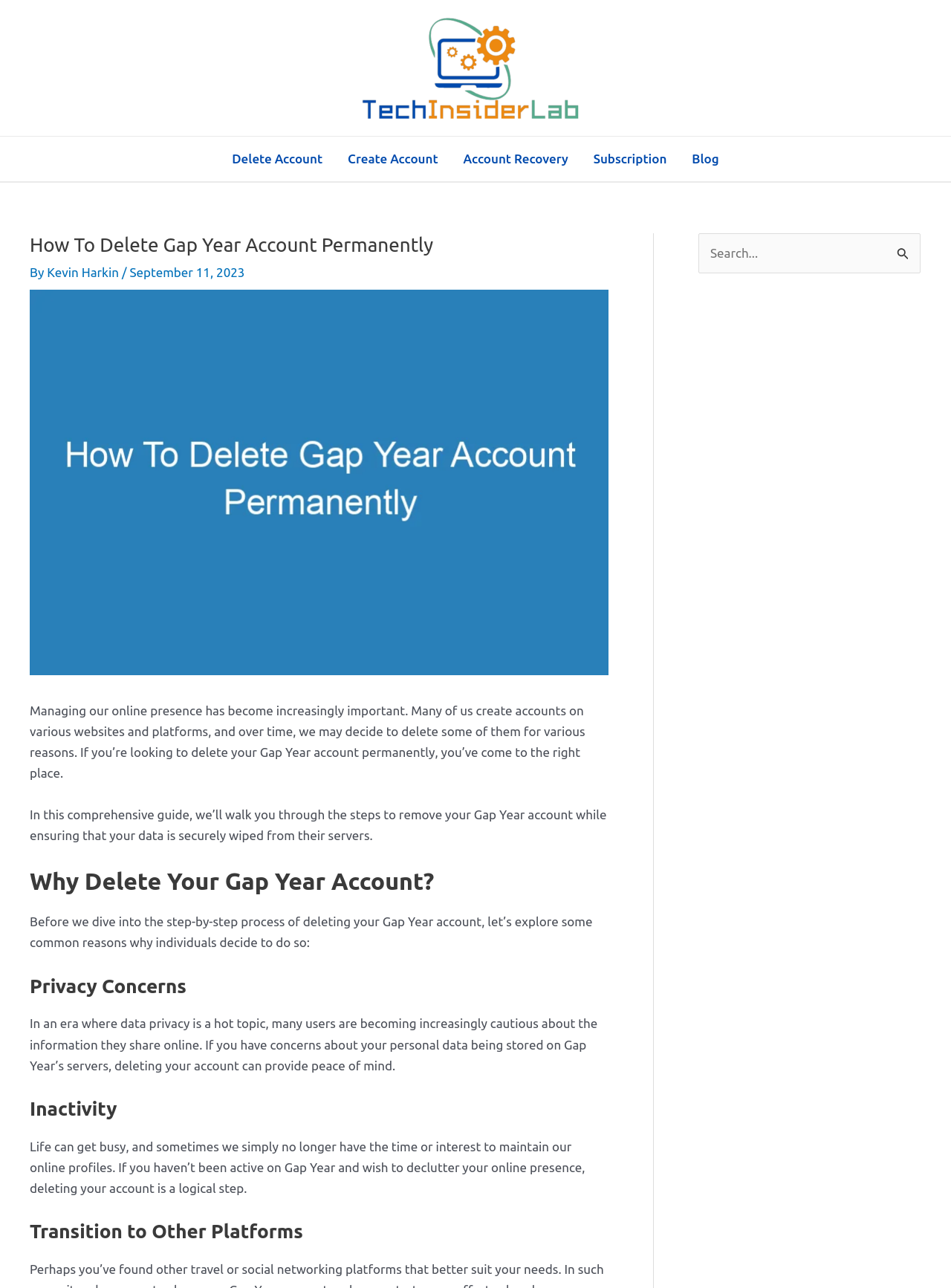Please identify the bounding box coordinates of the area that needs to be clicked to fulfill the following instruction: "Click the 'Subscription' link."

[0.611, 0.106, 0.714, 0.141]